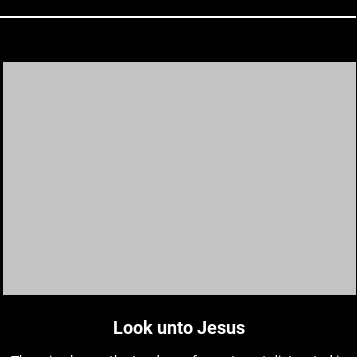Can you give a detailed response to the following question using the information from the image? What is the main message of the image?

The image's text, which speaks to the distractions of life and emphasizes the importance of maintaining focus on Jesus, suggests that the main message of the image is to seek guidance and direction in Jesus, especially during challenging times.